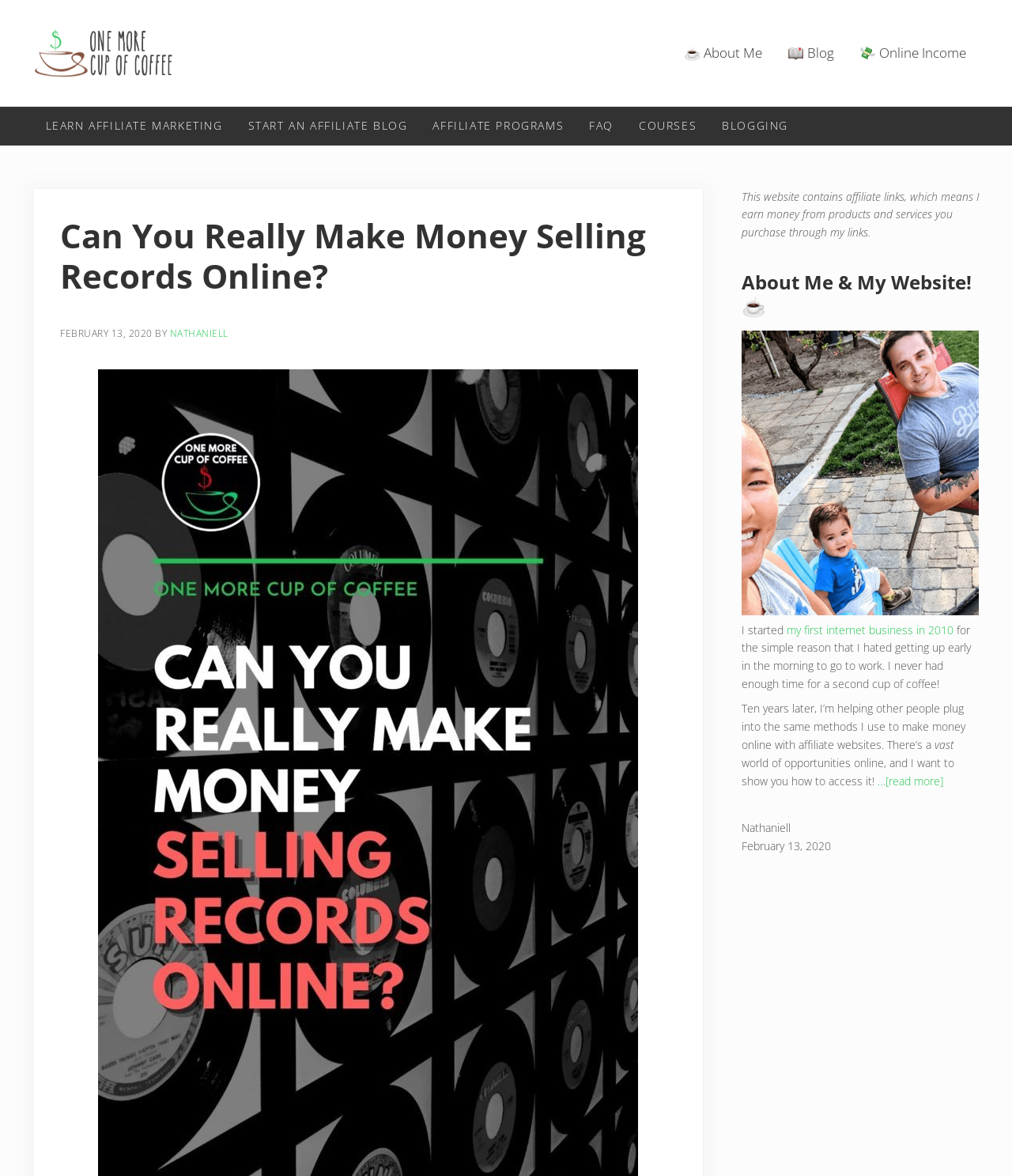What is the website's logo?
Please answer the question with a single word or phrase, referencing the image.

One More Cup of Coffee